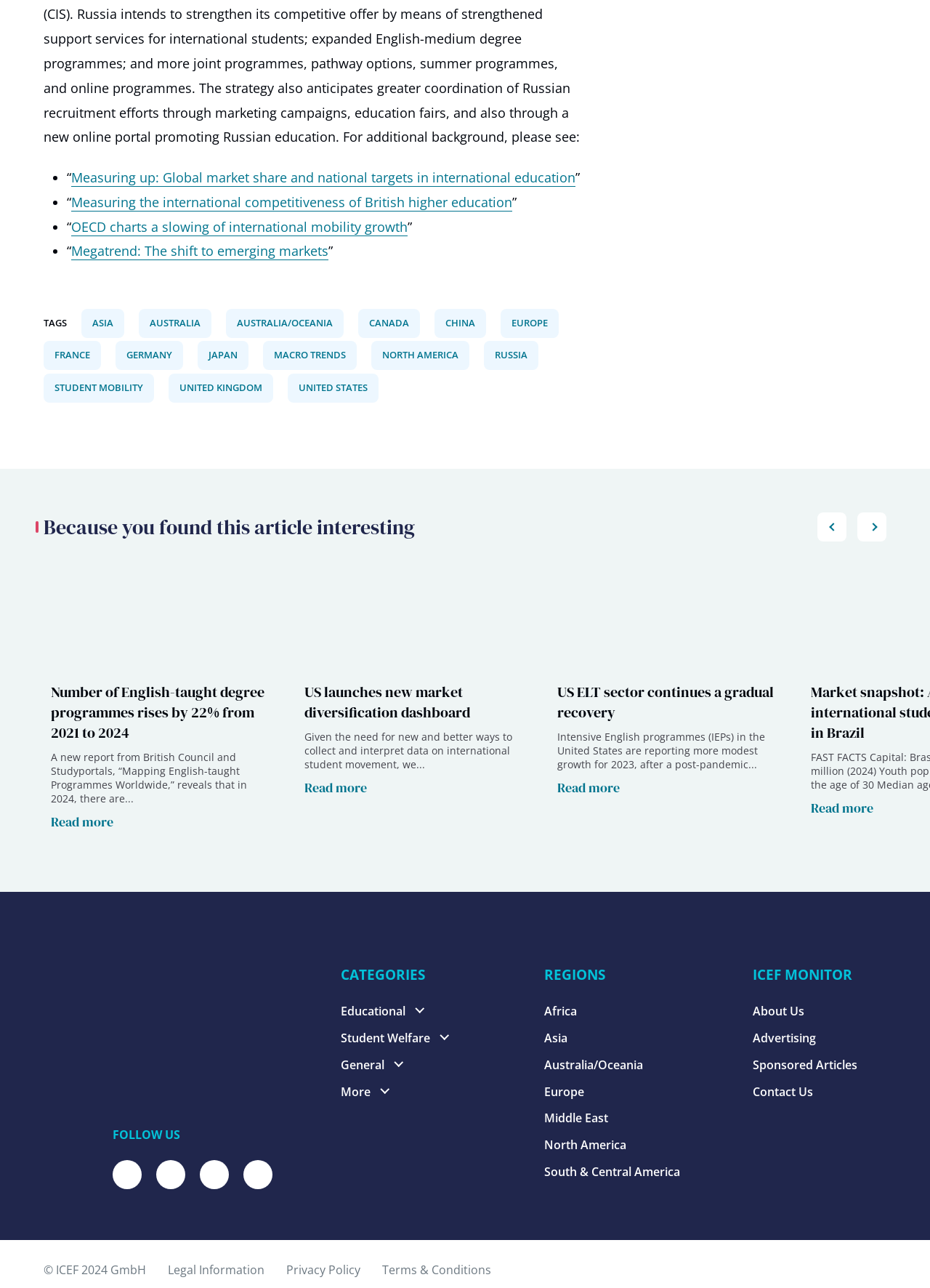Using the element description Terms & Conditions, predict the bounding box coordinates for the UI element. Provide the coordinates in (top-left x, top-left y, bottom-right x, bottom-right y) format with values ranging from 0 to 1.

[0.411, 0.98, 0.528, 0.992]